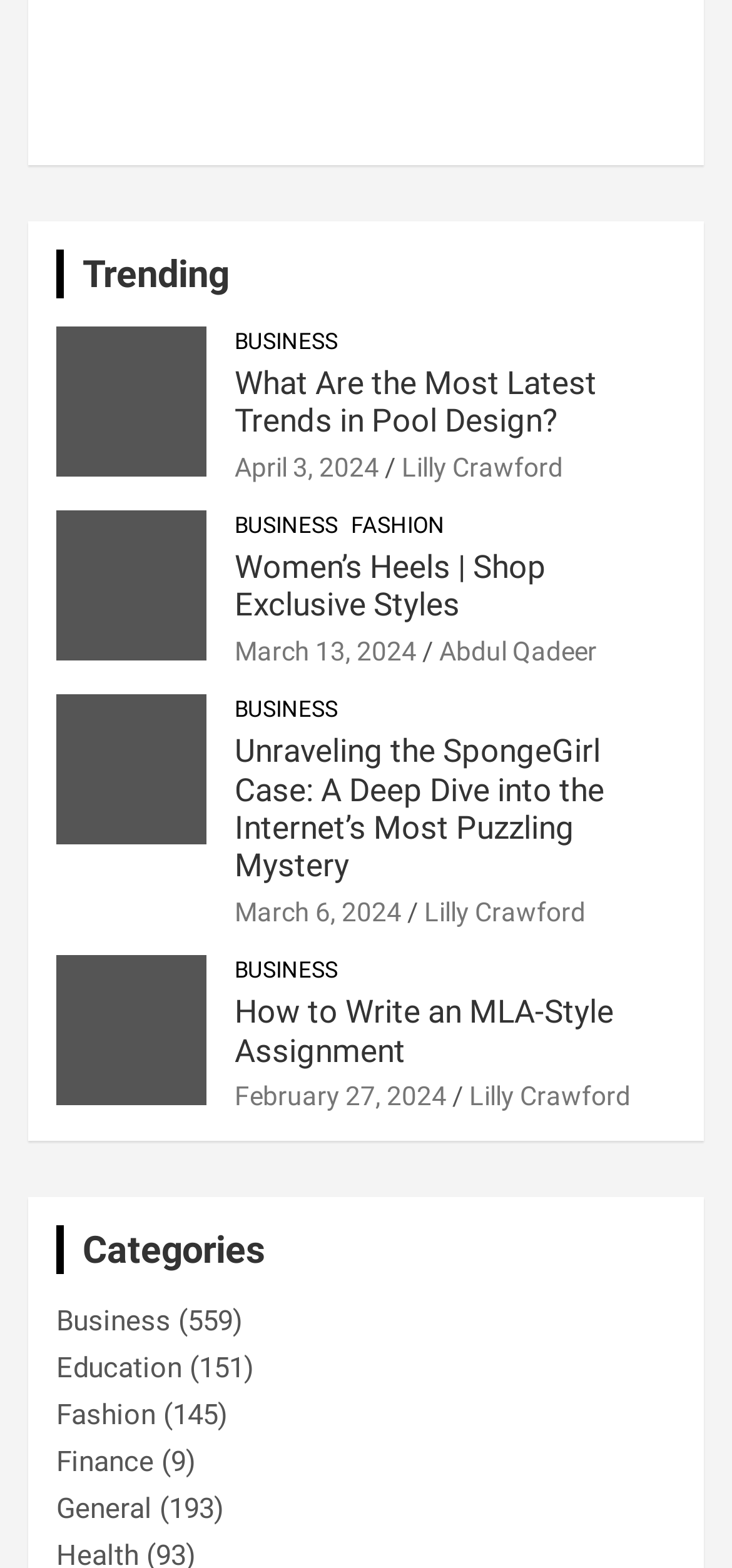Please identify the bounding box coordinates of the element I should click to complete this instruction: 'View the post 'Women’s Heels | Shop Exclusive Styles''. The coordinates should be given as four float numbers between 0 and 1, like this: [left, top, right, bottom].

[0.321, 0.35, 0.746, 0.398]